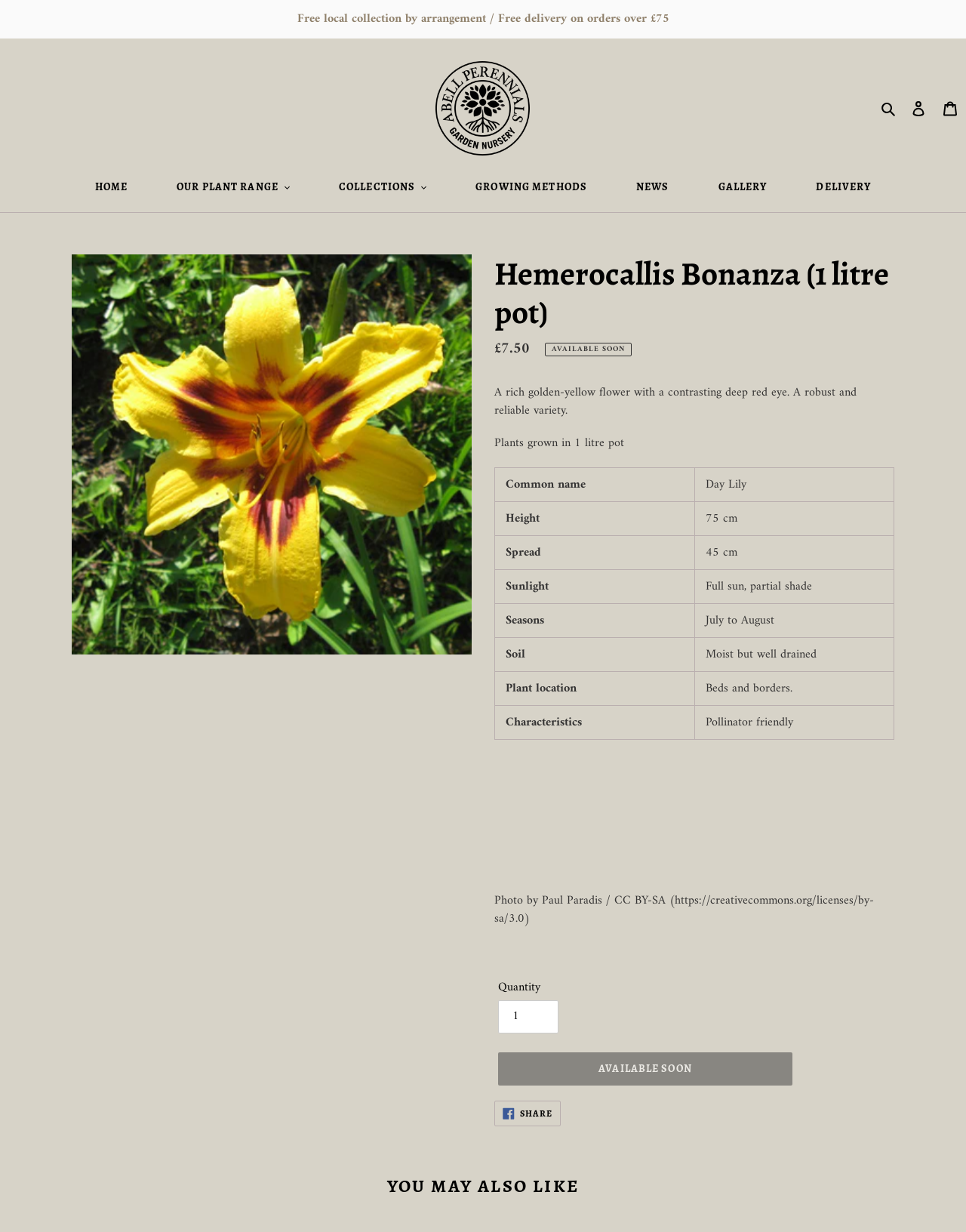Summarize the webpage with intricate details.

This webpage is about a specific plant, Hemerocallis Bonanza, sold in a 1-liter pot. At the top, there is an announcement section with a link to free local collection and free delivery on orders over £75. Below that, there is a layout table with a search button, login link, and cart link on the right side. On the left side, there are links to the home page, plant range, collections, growing methods, news, gallery, and delivery.

The main content of the page is about the Hemerocallis Bonanza plant. There is a large image of the plant on the left side, and on the right side, there is a heading with the plant's name, followed by a description list with details such as regular price, availability, and a brief description of the plant. Below that, there is a table with more information about the plant, including its common name, height, spread, sunlight requirements, seasons, soil, plant location, and characteristics.

At the bottom of the page, there is a section to select the quantity of the plant, with a spin button and an "Available soon" button. There is also a link to share the page on Facebook and a section titled "You may also like" with more related content.